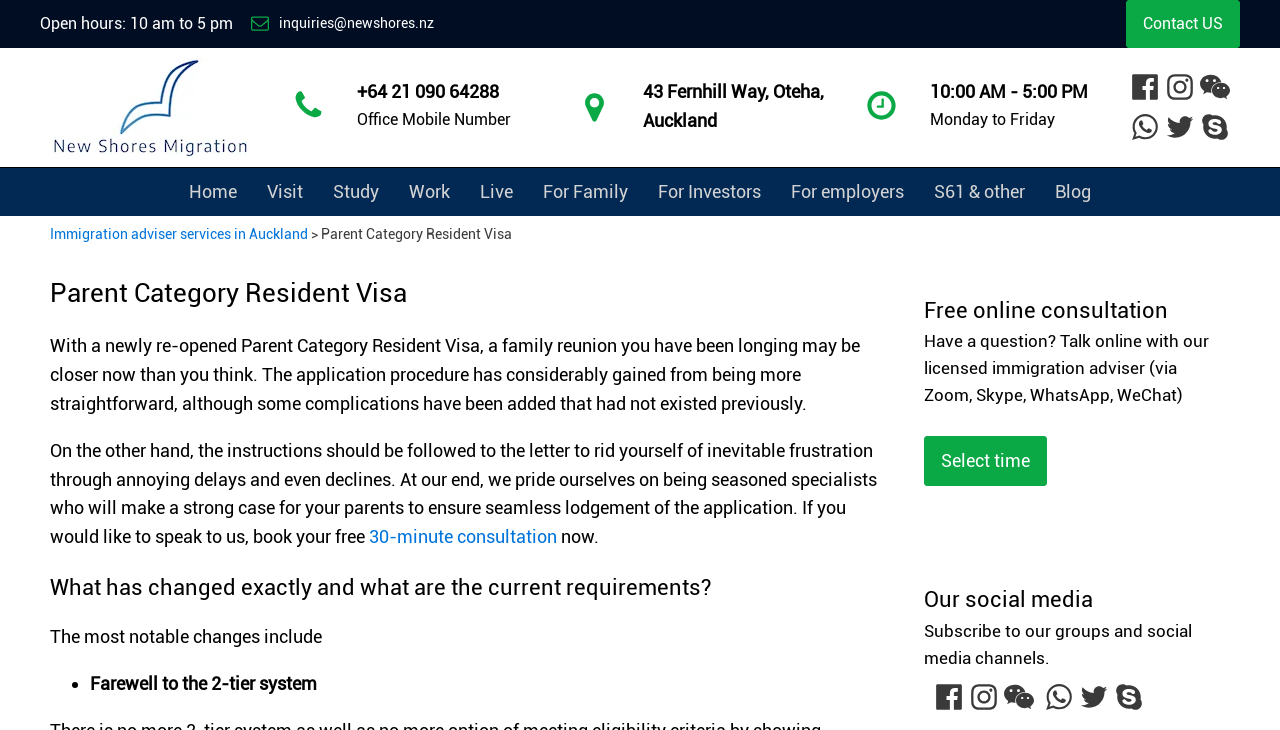Using the information in the image, give a comprehensive answer to the question: 
What is the purpose of the 'Parent Category Resident Visa'?

I inferred the purpose of the 'Parent Category Resident Visa' by reading the introductory text on the webpage, which mentions that a family reunion may be closer now than you think with the newly re-opened Parent Category Resident Visa.